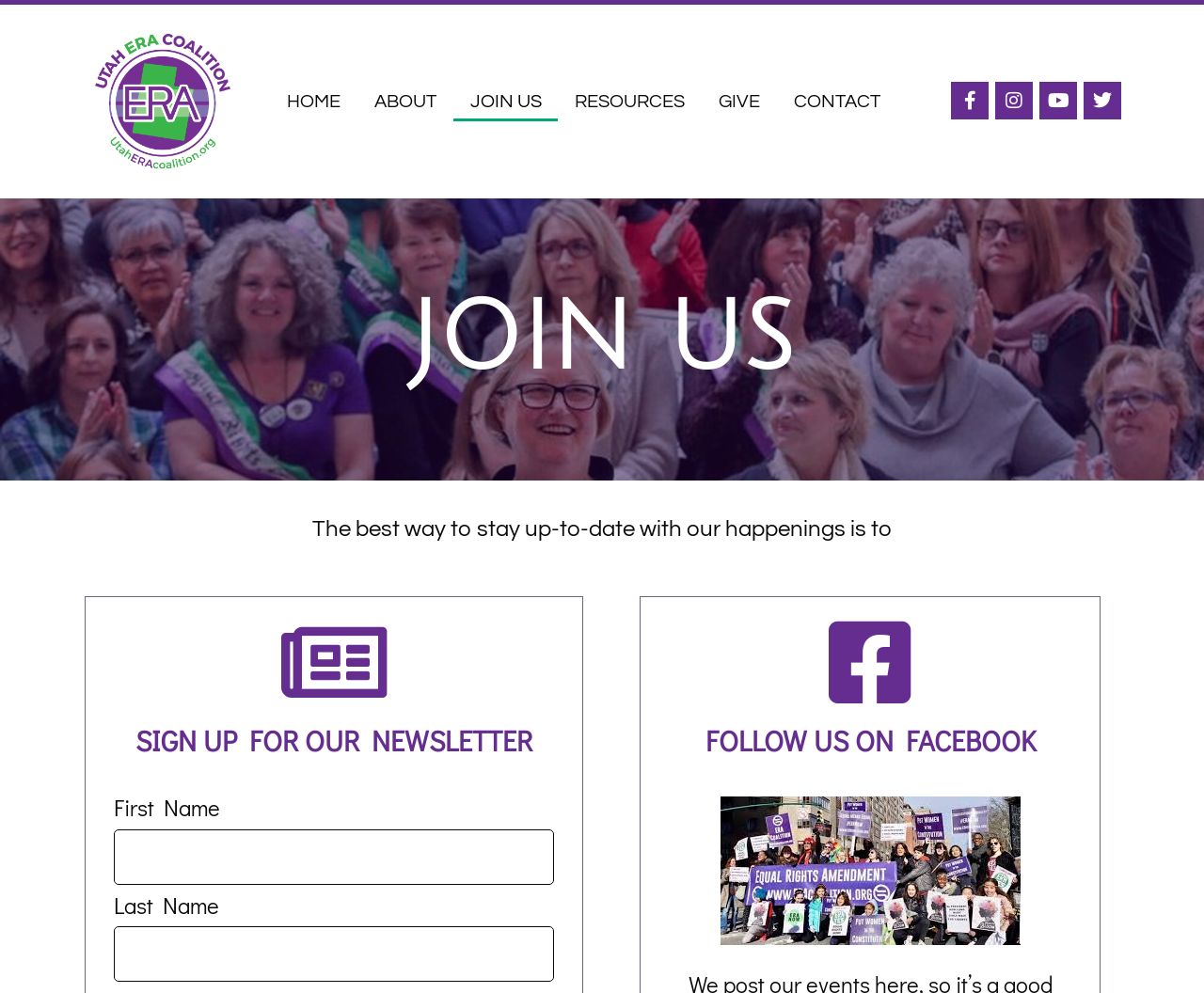Describe in detail what you see on the webpage.

The webpage is about the Utah ERA Coalition, with a prominent heading "JOIN US" at the top center of the page. Below this heading, there is a paragraph of text that reads "The best way to stay up-to-date with our happenings is to...".

At the top of the page, there is a navigation menu with links to "HOME", "ABOUT", "JOIN US", "RESOURCES", "GIVE", and "CONTACT", arranged horizontally from left to right. To the right of the navigation menu, there are social media links to Facebook, Instagram, Youtube, and Twitter, represented by their respective icons.

Further down the page, there is a section to sign up for a newsletter, with a heading "SIGN UP FOR OUR NEWSLETTER" and two required text boxes to input "First Name" and "Last Name". Below this section, there is a link to follow the Utah ERA Coalition on Facebook, accompanied by a heading "FOLLOW US ON FACEBOOK".

On the right side of the page, there is an image of women with ERA banners and signs in the street of SLC, with a link to the same image.